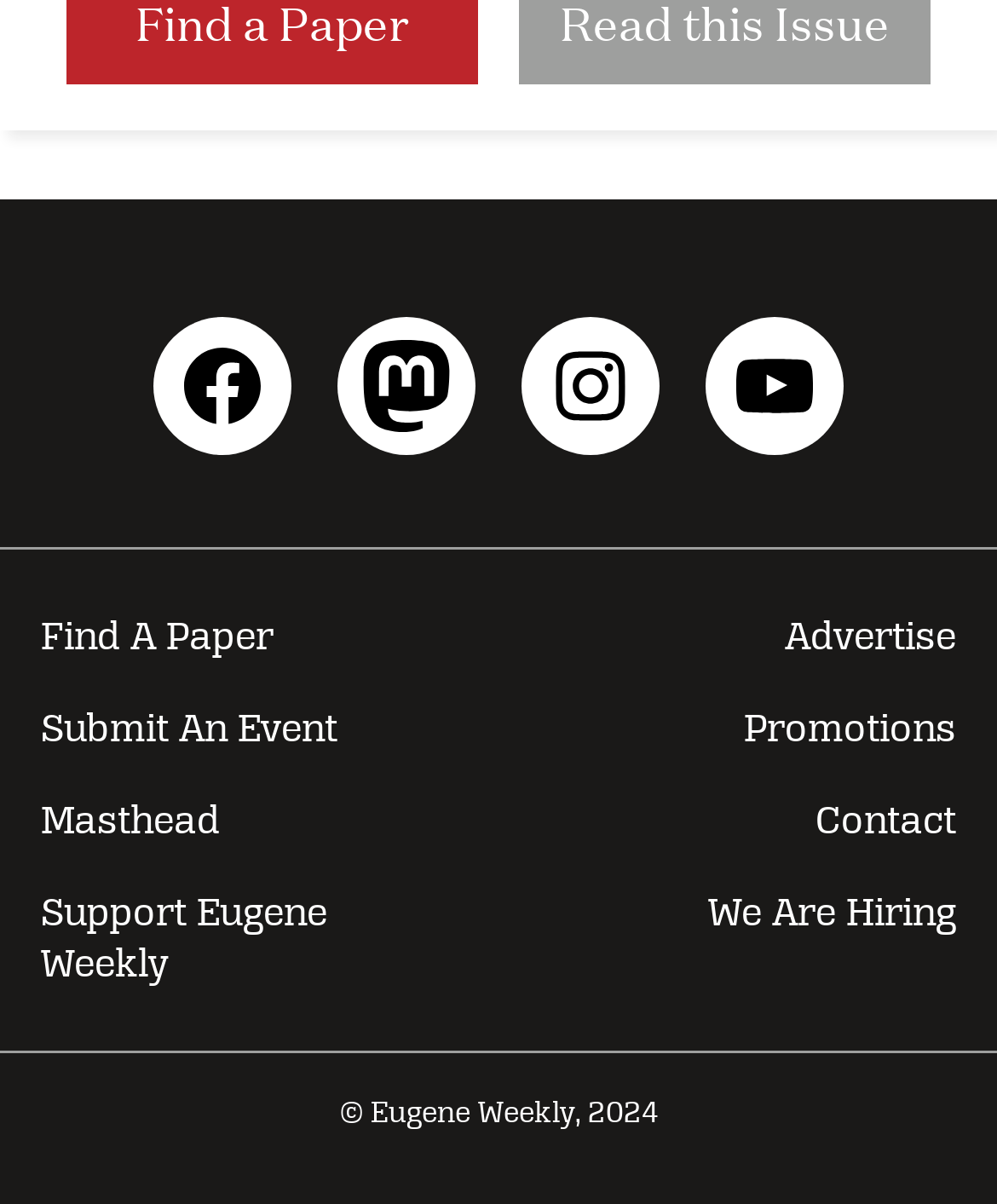Locate the bounding box coordinates of the element that should be clicked to execute the following instruction: "Visit Facebook".

[0.154, 0.264, 0.292, 0.379]